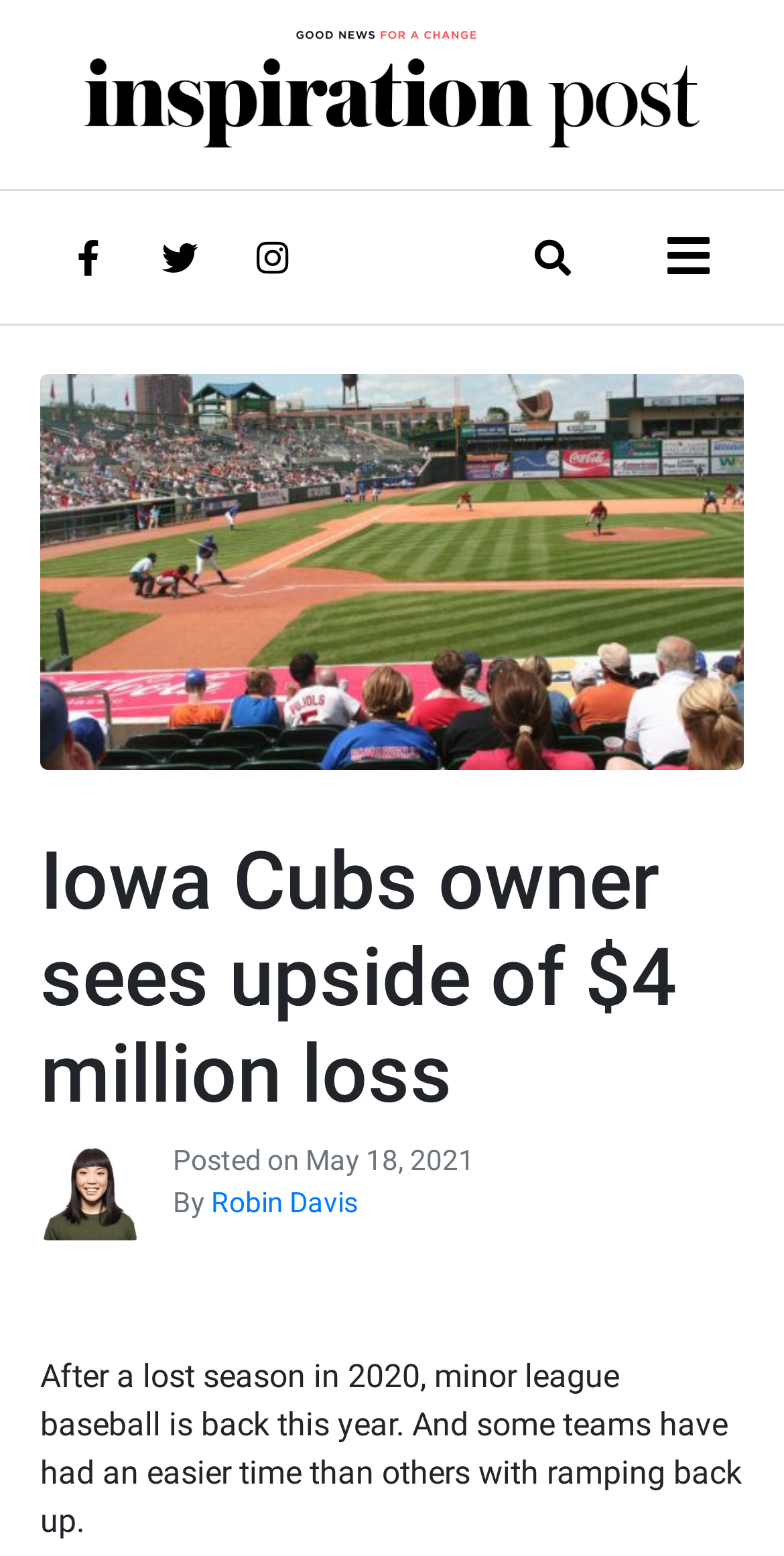Answer the question with a brief word or phrase:
When was the article posted?

May 18, 2021